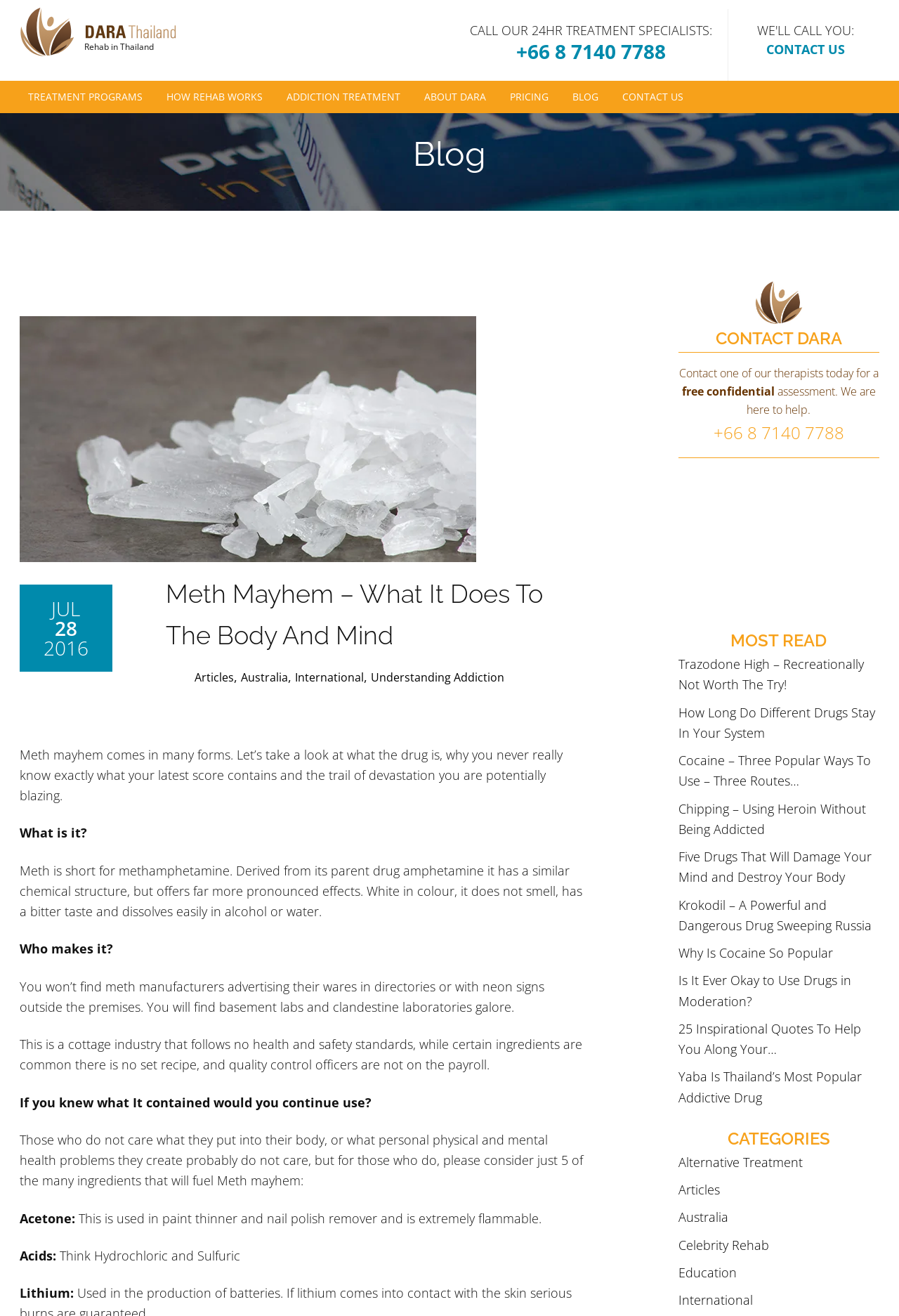Identify the bounding box coordinates of the section to be clicked to complete the task described by the following instruction: "Call the 24HR treatment specialists". The coordinates should be four float numbers between 0 and 1, formatted as [left, top, right, bottom].

[0.574, 0.029, 0.741, 0.049]